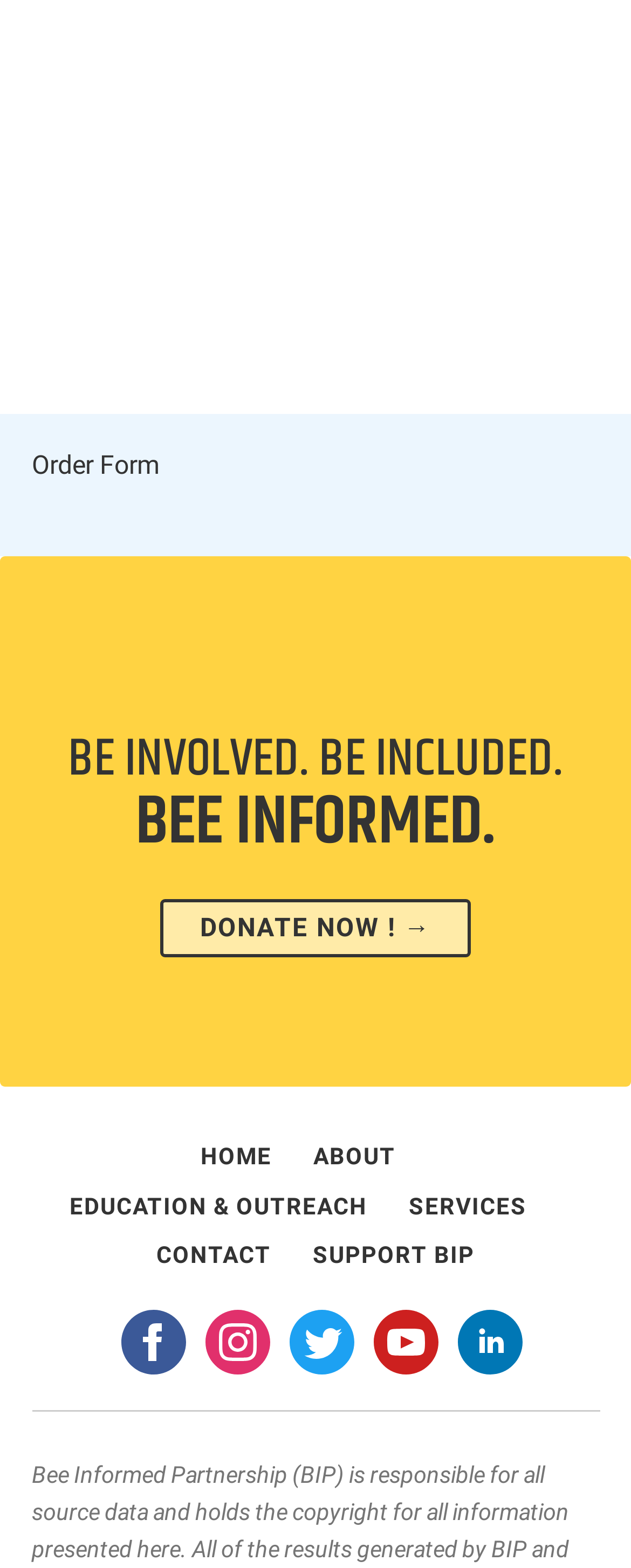What is the main theme of this webpage?
Please provide a comprehensive answer based on the visual information in the image.

Based on the heading 'BE INVOLVED. BE INCLUDED. BEE INFORMED.' and the links 'HOME', 'ABOUT', 'EDUCATION & OUTREACH', 'SERVICES', 'CONTACT', and 'SUPPORT BIP', it can be inferred that the main theme of this webpage is related to BIP, which might be an organization or a community.